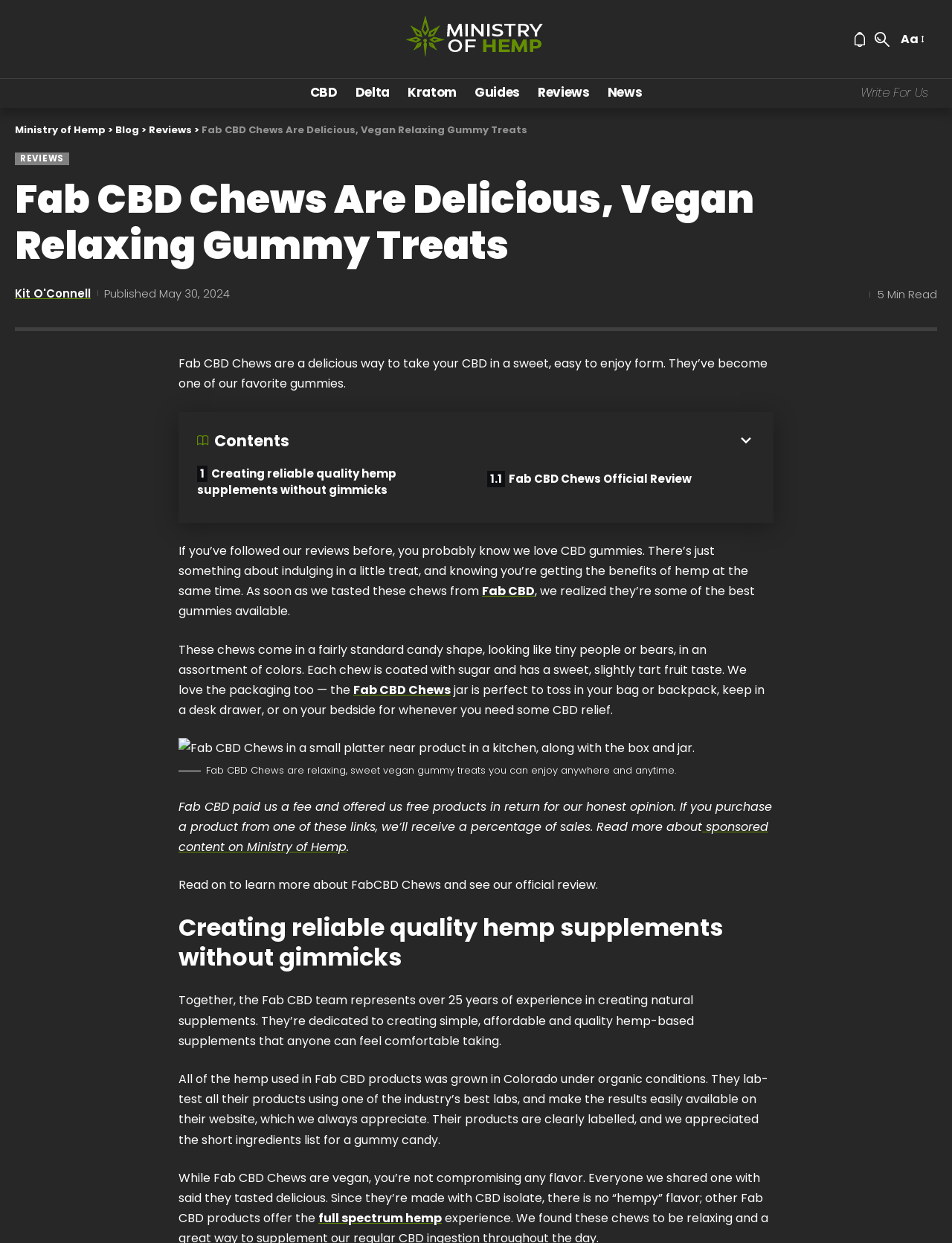What is the purpose of the lab-testing of Fab CBD products?
Kindly offer a comprehensive and detailed response to the question.

I determined the answer by reading the static text element with the text 'They lab-test all their products using one of the industry’s best labs, and make the results easily available on their website, which we always appreciate.' which suggests that the purpose of lab-testing is to make the results easily available on their website.